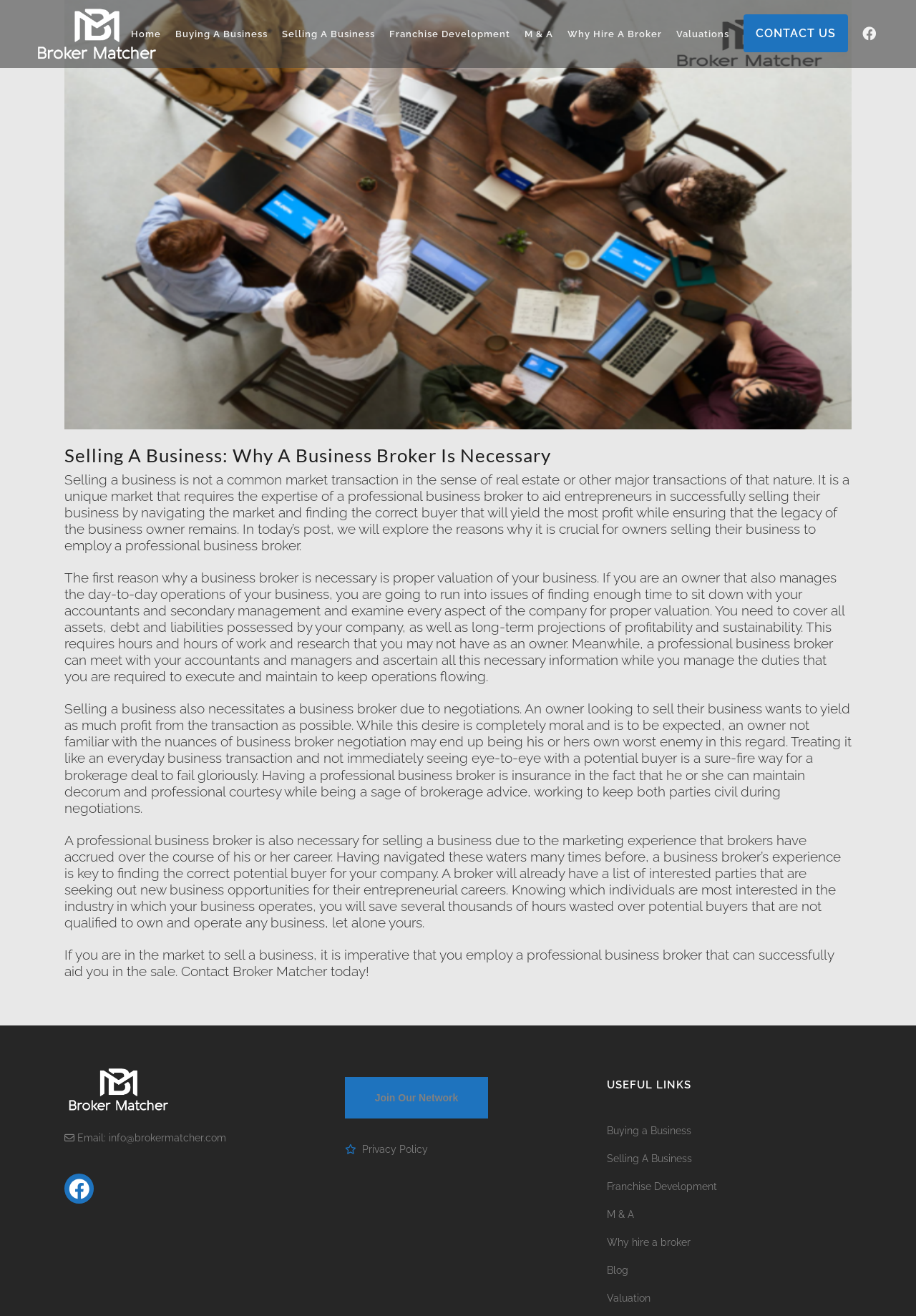Identify the bounding box for the described UI element. Provide the coordinates in (top-left x, top-left y, bottom-right x, bottom-right y) format with values ranging from 0 to 1: Franchise Development

[0.417, 0.0, 0.565, 0.052]